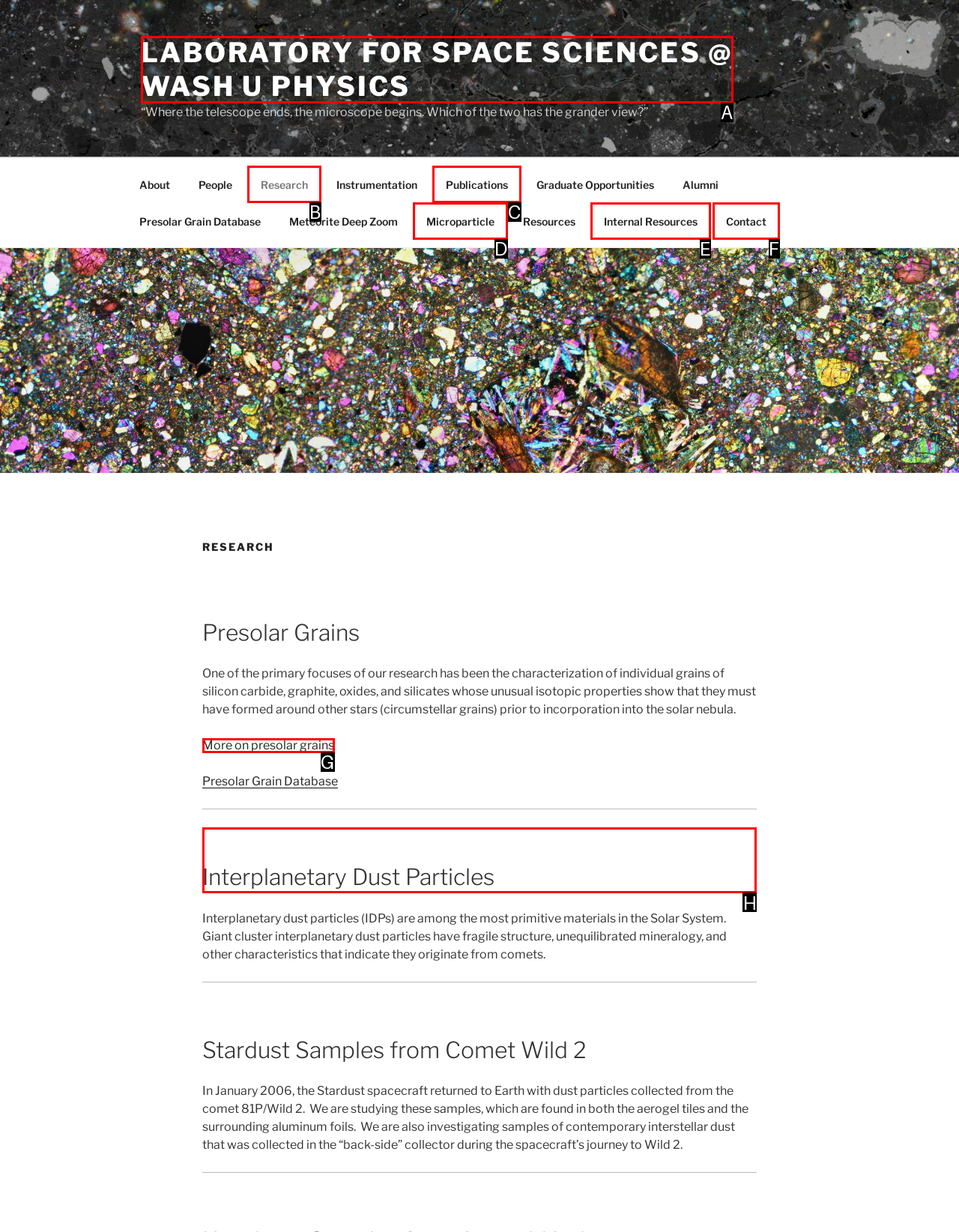Which letter corresponds to the correct option to complete the task: Explore Interplanetary Dust Particles?
Answer with the letter of the chosen UI element.

H